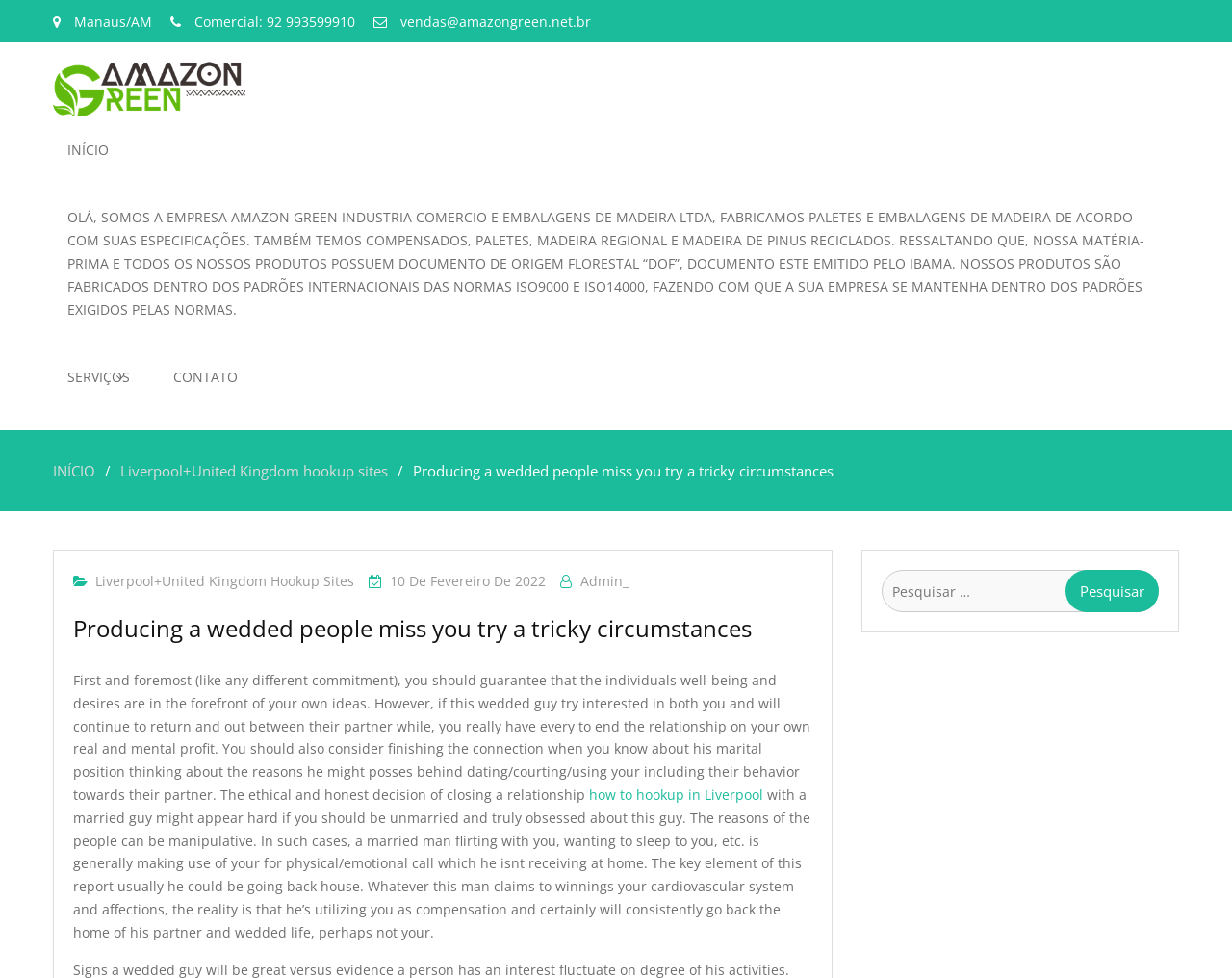Please find the top heading of the webpage and generate its text.

Producing a wedded people miss you try a tricky circumstances